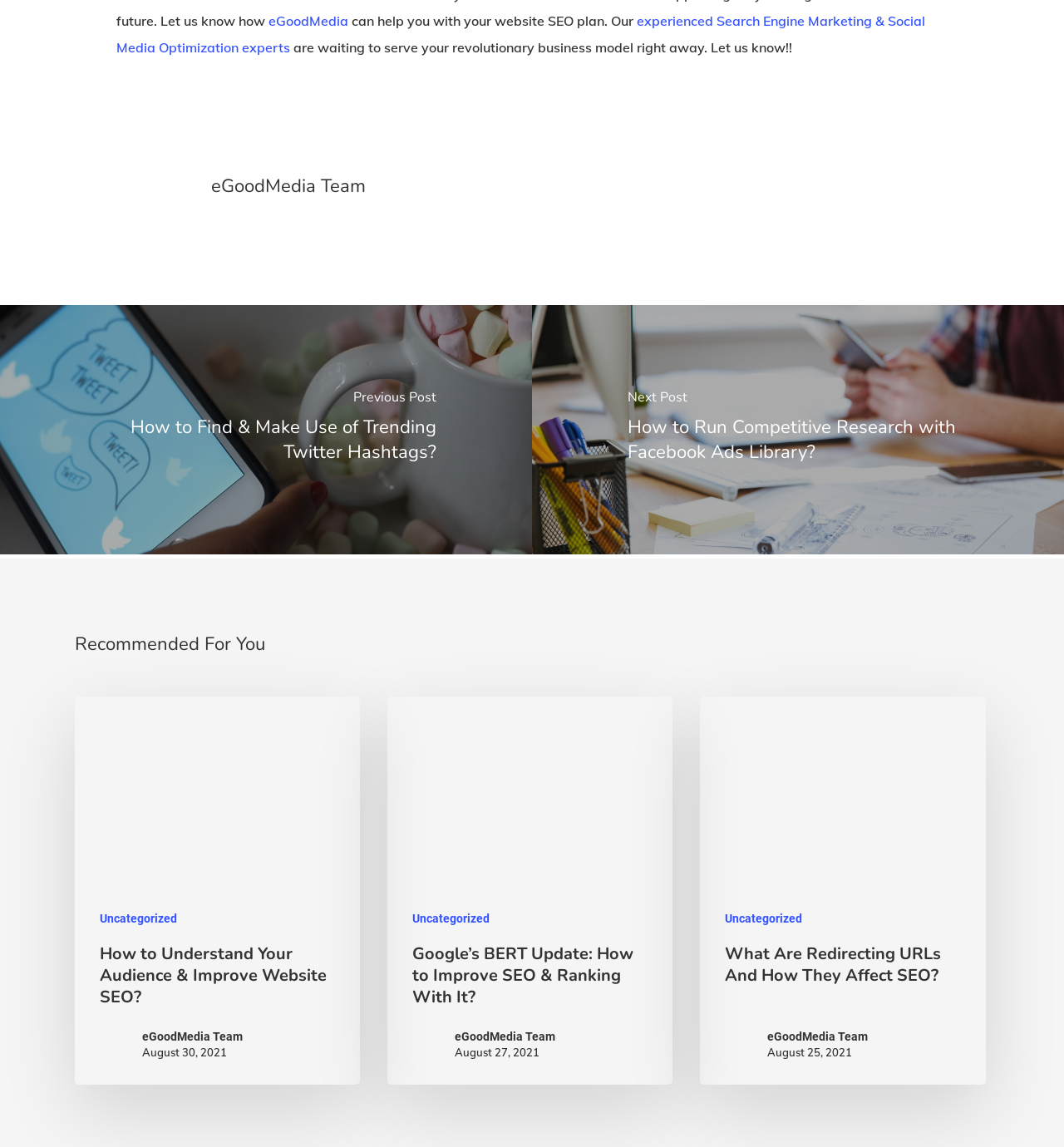Please determine the bounding box coordinates of the element to click in order to execute the following instruction: "view the previous post about Twitter Hashtags". The coordinates should be four float numbers between 0 and 1, specified as [left, top, right, bottom].

[0.09, 0.335, 0.41, 0.409]